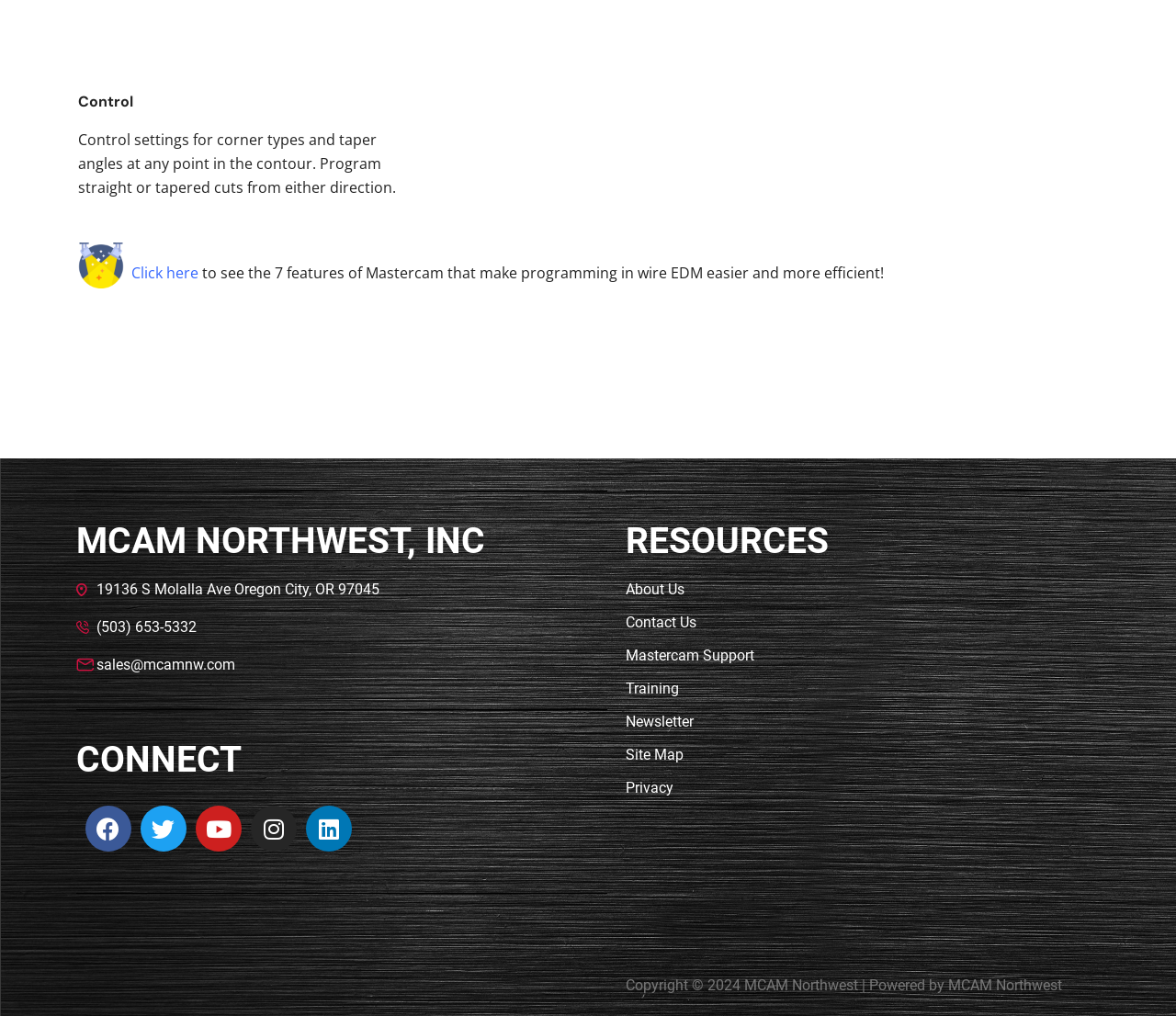What is the benefit of 'Geometry and toolpath nesting'?
Using the image, respond with a single word or phrase.

To reduce scrap